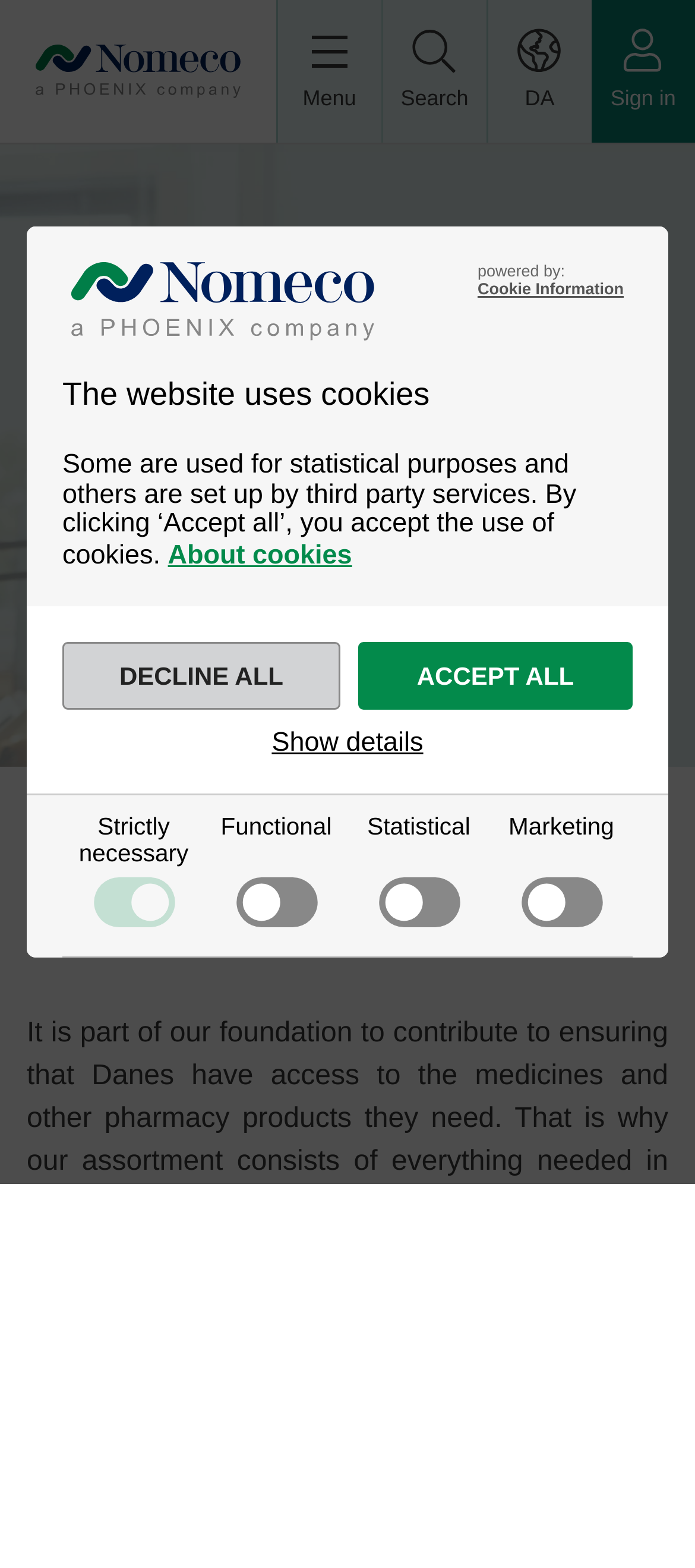Identify and provide the title of the webpage.

Product Portfolio Pharmacy